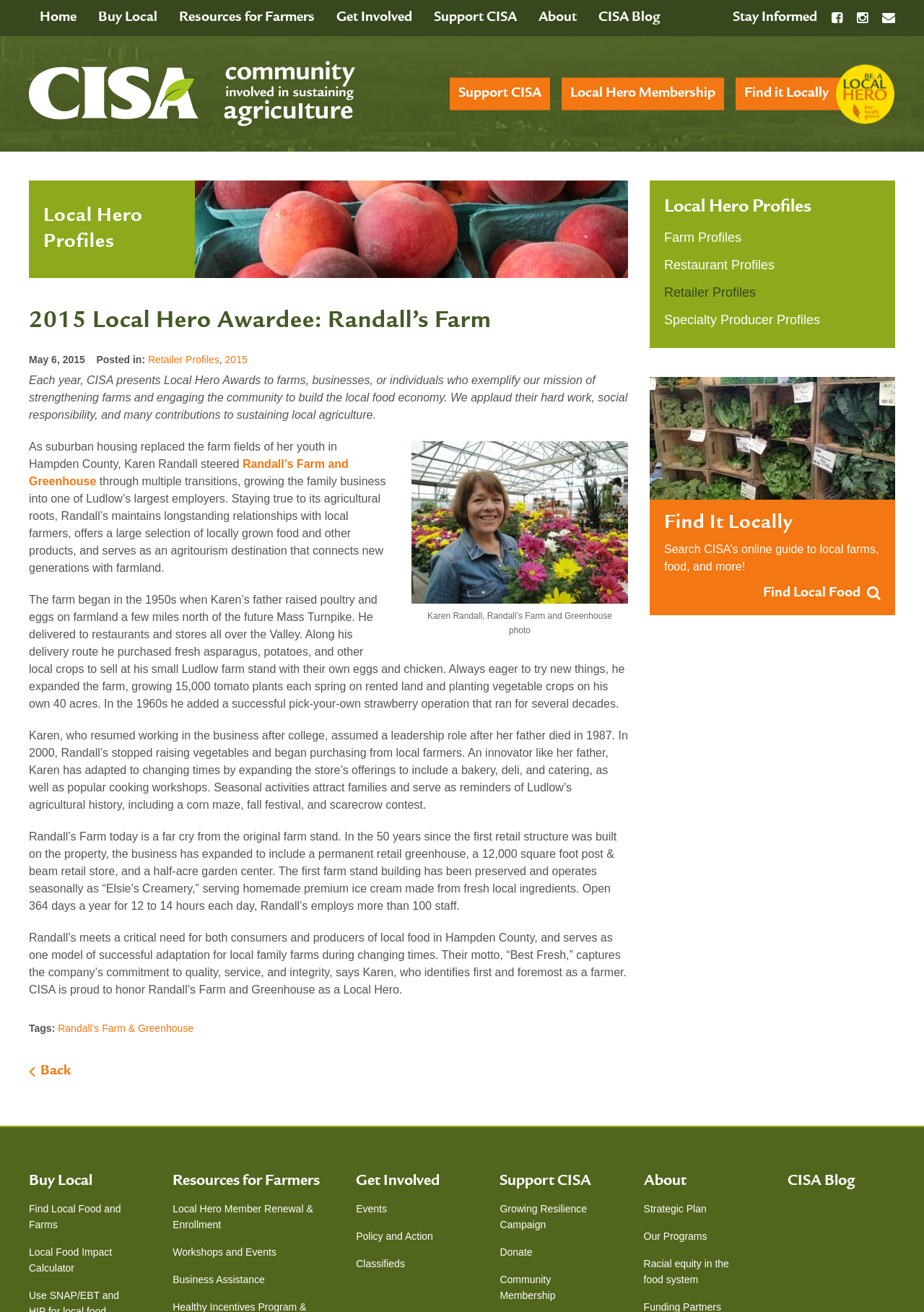Find the bounding box coordinates of the area to click in order to follow the instruction: "Click on the 'Home' link".

[0.031, 0.0, 0.095, 0.028]